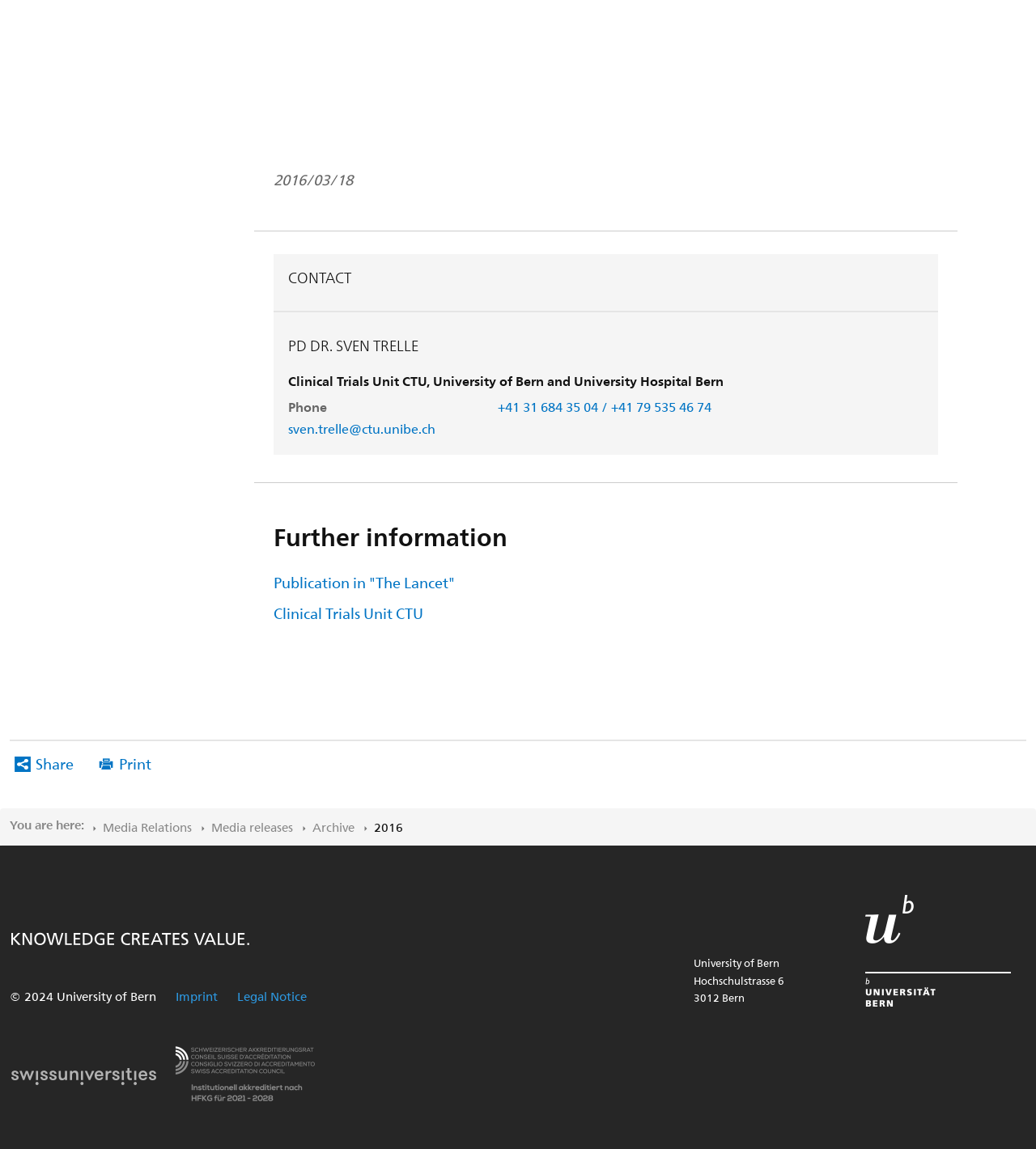Specify the bounding box coordinates of the region I need to click to perform the following instruction: "Share the page". The coordinates must be four float numbers in the range of 0 to 1, i.e., [left, top, right, bottom].

[0.009, 0.656, 0.071, 0.673]